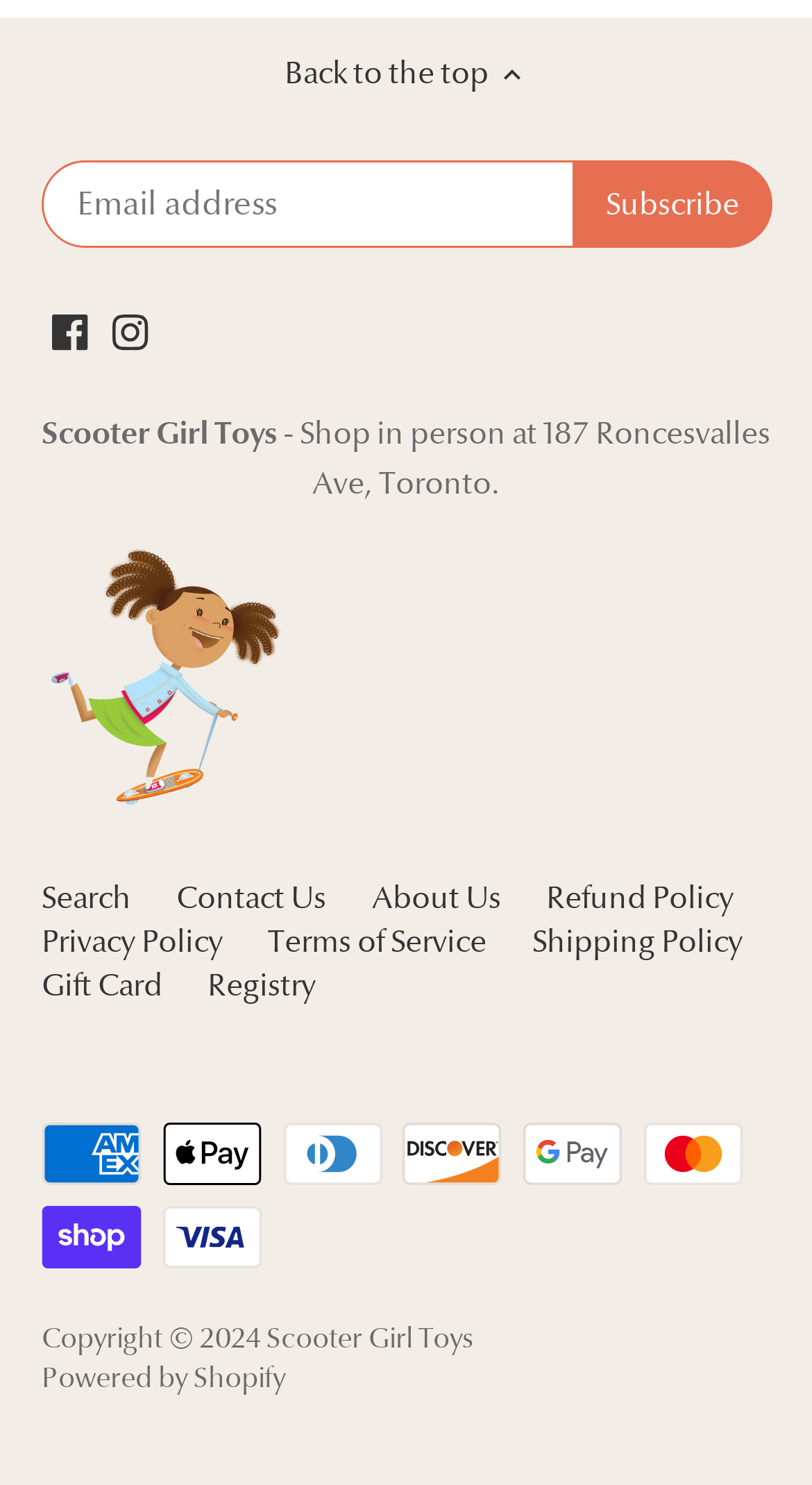Give a one-word or one-phrase response to the question:
What payment methods are accepted?

Multiple